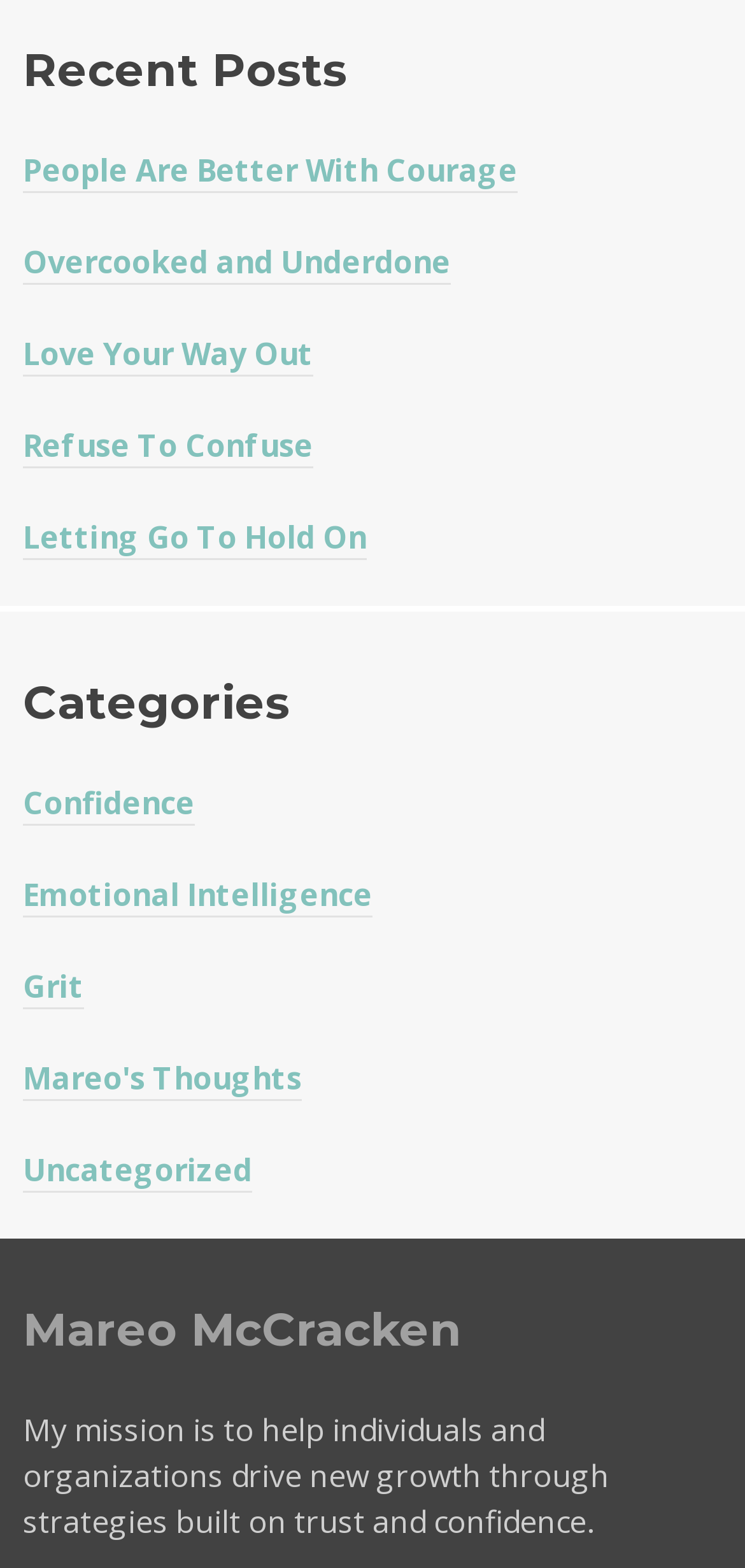Using the information in the image, could you please answer the following question in detail:
What is the name of the author?

The author's name is listed in a heading element at the bottom of the webpage, which states 'Mareo McCracken'.